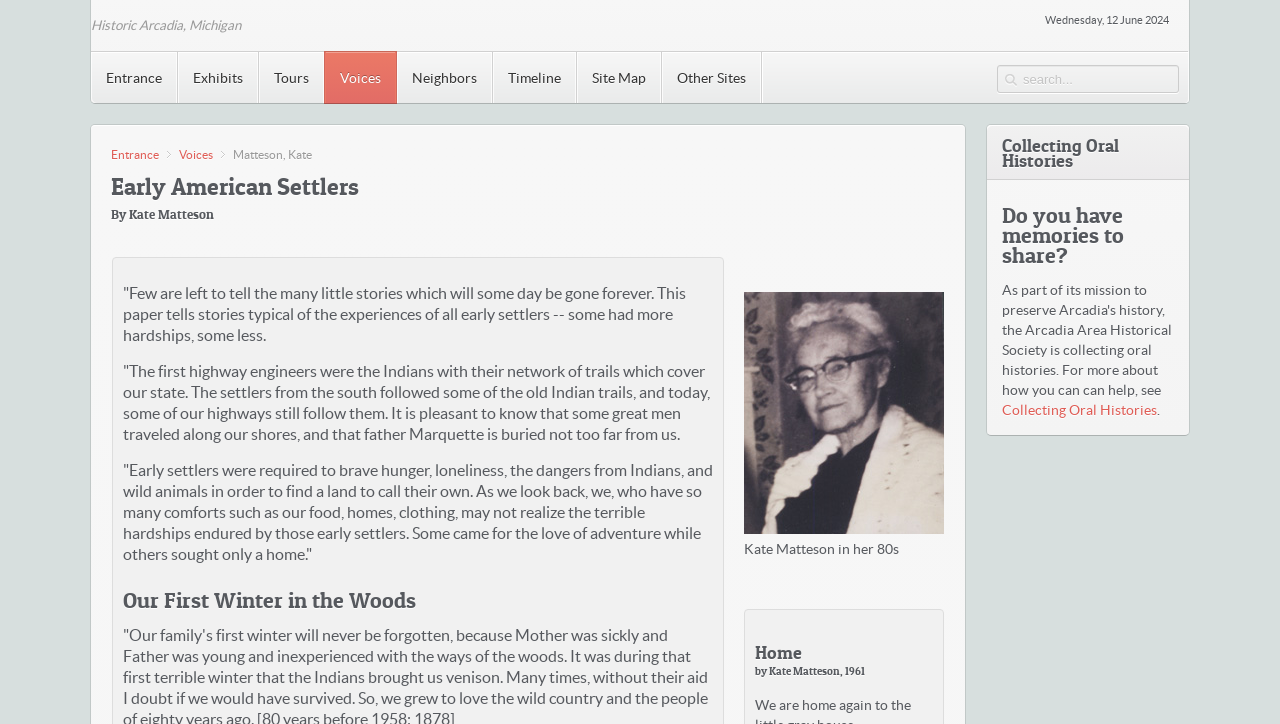Please identify the bounding box coordinates of the element that needs to be clicked to perform the following instruction: "Visit Historic Arcadia, Michigan".

[0.071, 0.0, 0.188, 0.07]